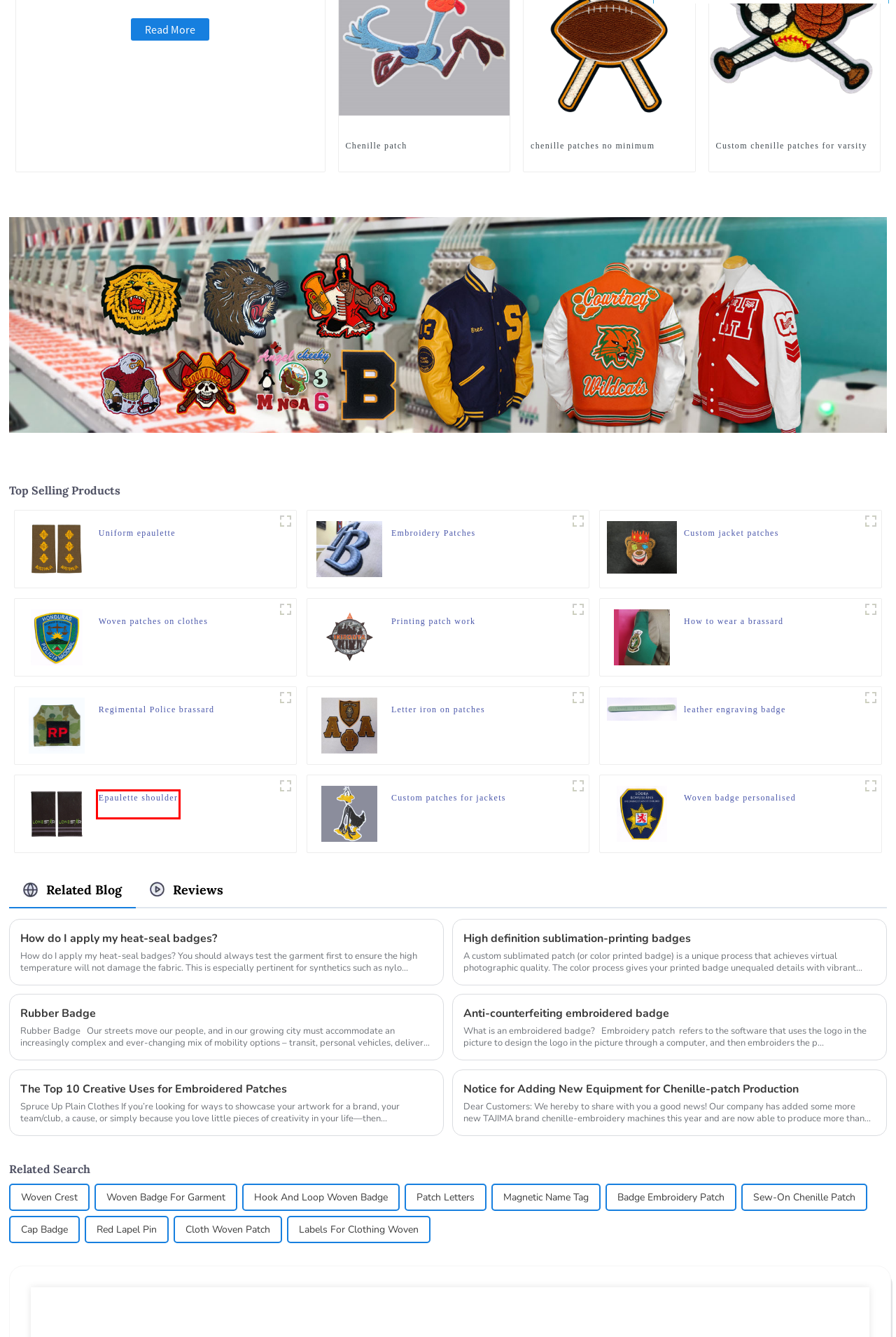Given a screenshot of a webpage with a red bounding box around a UI element, please identify the most appropriate webpage description that matches the new webpage after you click on the element. Here are the candidates:
A. Magnetic Name Tag
B. Notice for Adding New Equipment for Chenille-patch Production
C. The Top 10 Creative Uses for Embroidered Patches
D. China Custom chenille patches for varsity Exporter and Product | Evergreen
E. China Regimental Police brassard Exporter and Product | Evergreen
F. China Uniform epaulette Exporter and Product | Evergreen
G. China Epaulette shoulder Exporter and Product | Evergreen
H. Sew-On Chenille Patch

G